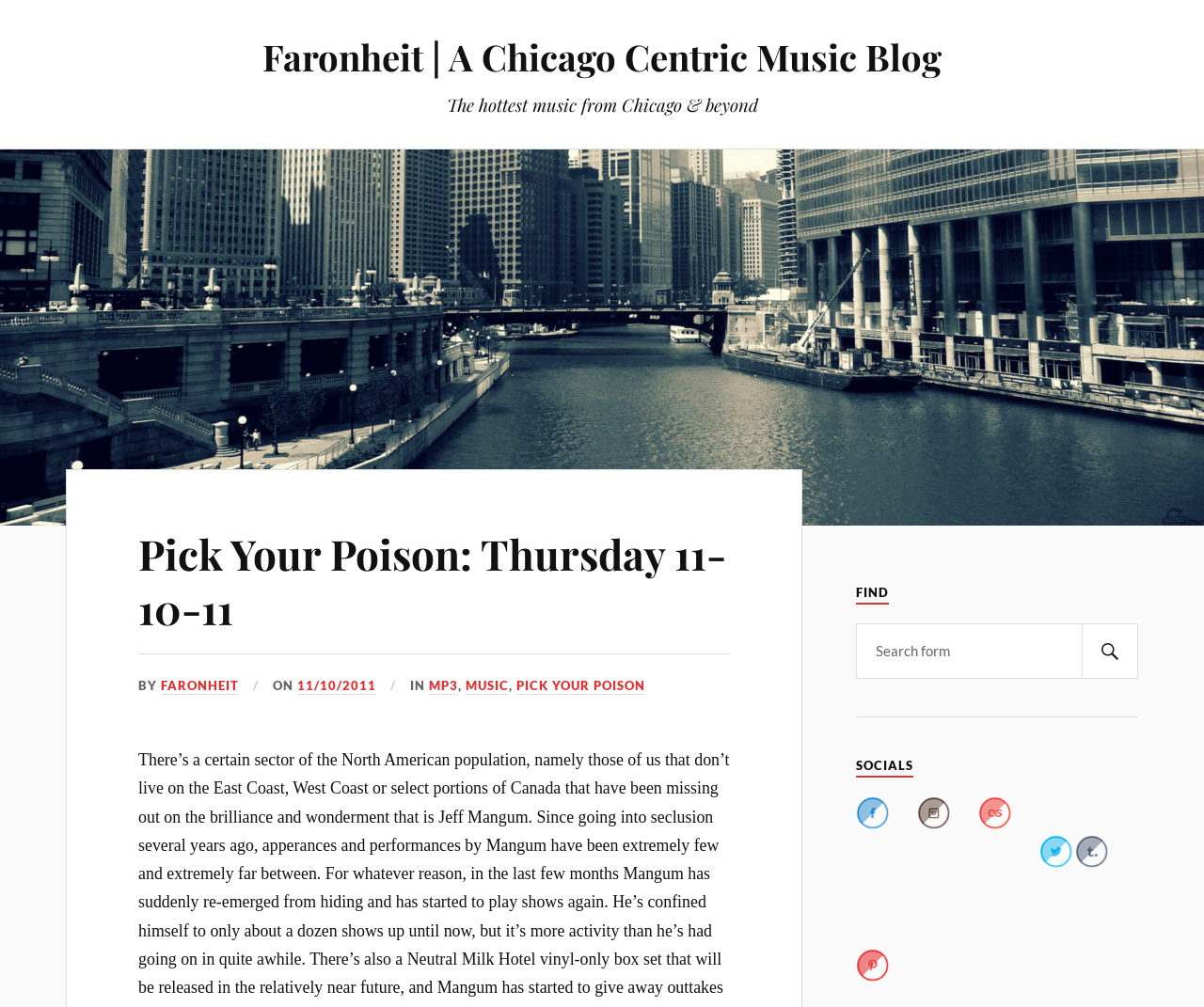Locate the bounding box coordinates of the area to click to fulfill this instruction: "Visit the Facebook page". The bounding box should be presented as four float numbers between 0 and 1, in the order [left, top, right, bottom].

[0.711, 0.791, 0.738, 0.824]